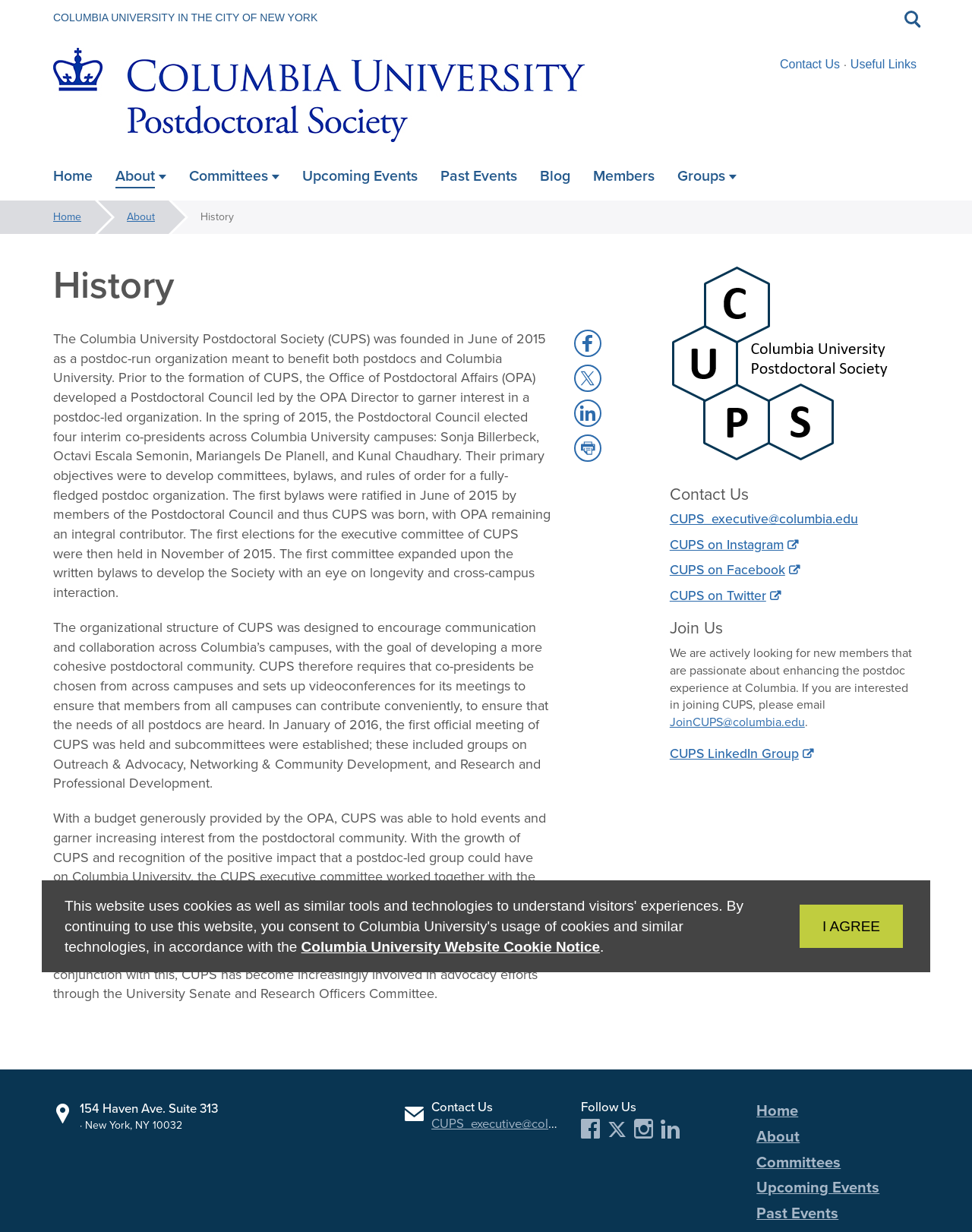Specify the bounding box coordinates of the area to click in order to follow the given instruction: "View 'History' article."

[0.055, 0.19, 0.945, 0.855]